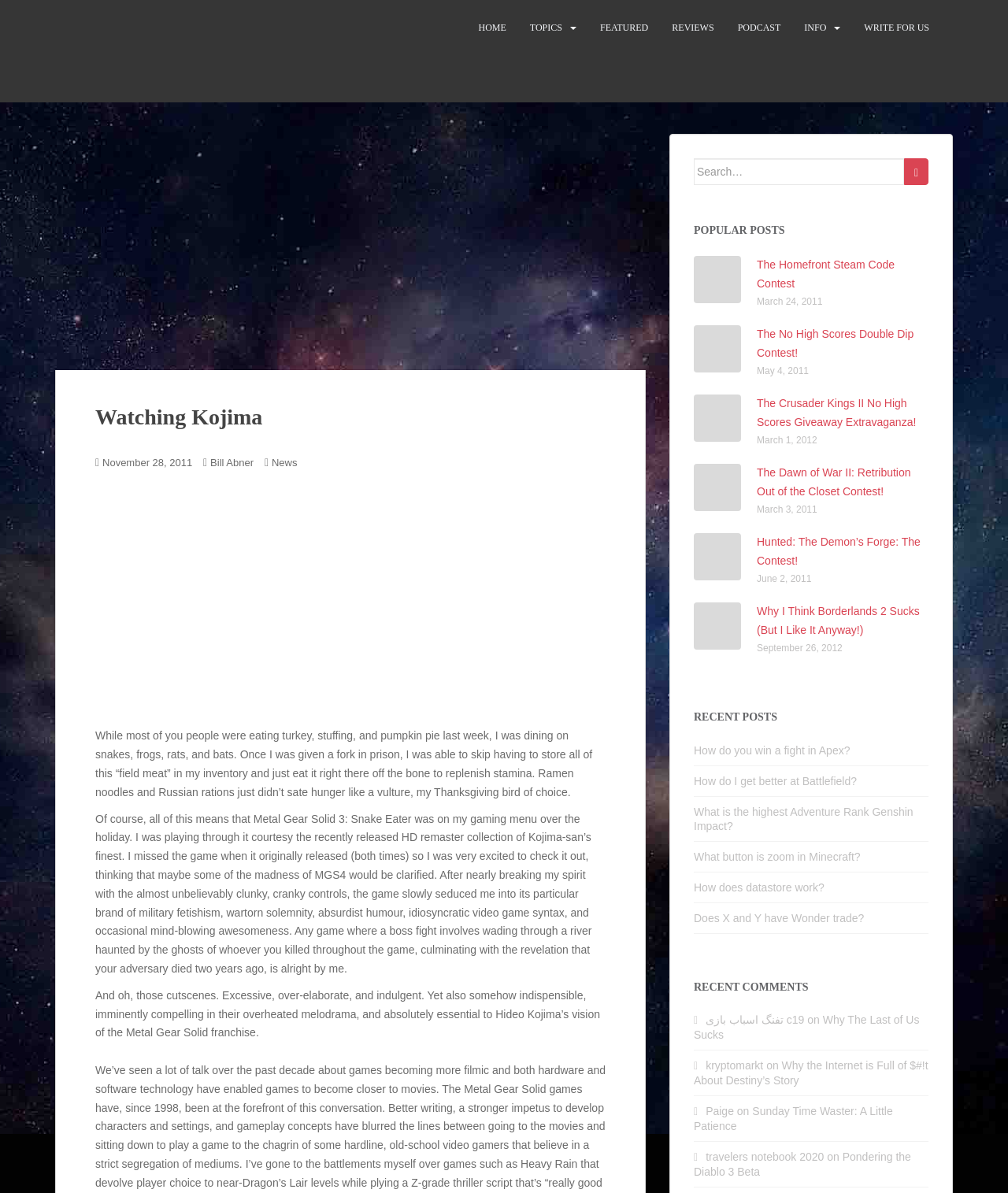Using the elements shown in the image, answer the question comprehensively: What is the topic of the main article?

I inferred the answer by reading the StaticText elements in the main article section, which mention Metal Gear Solid 3: Snake Eater and the author's experience playing the game.